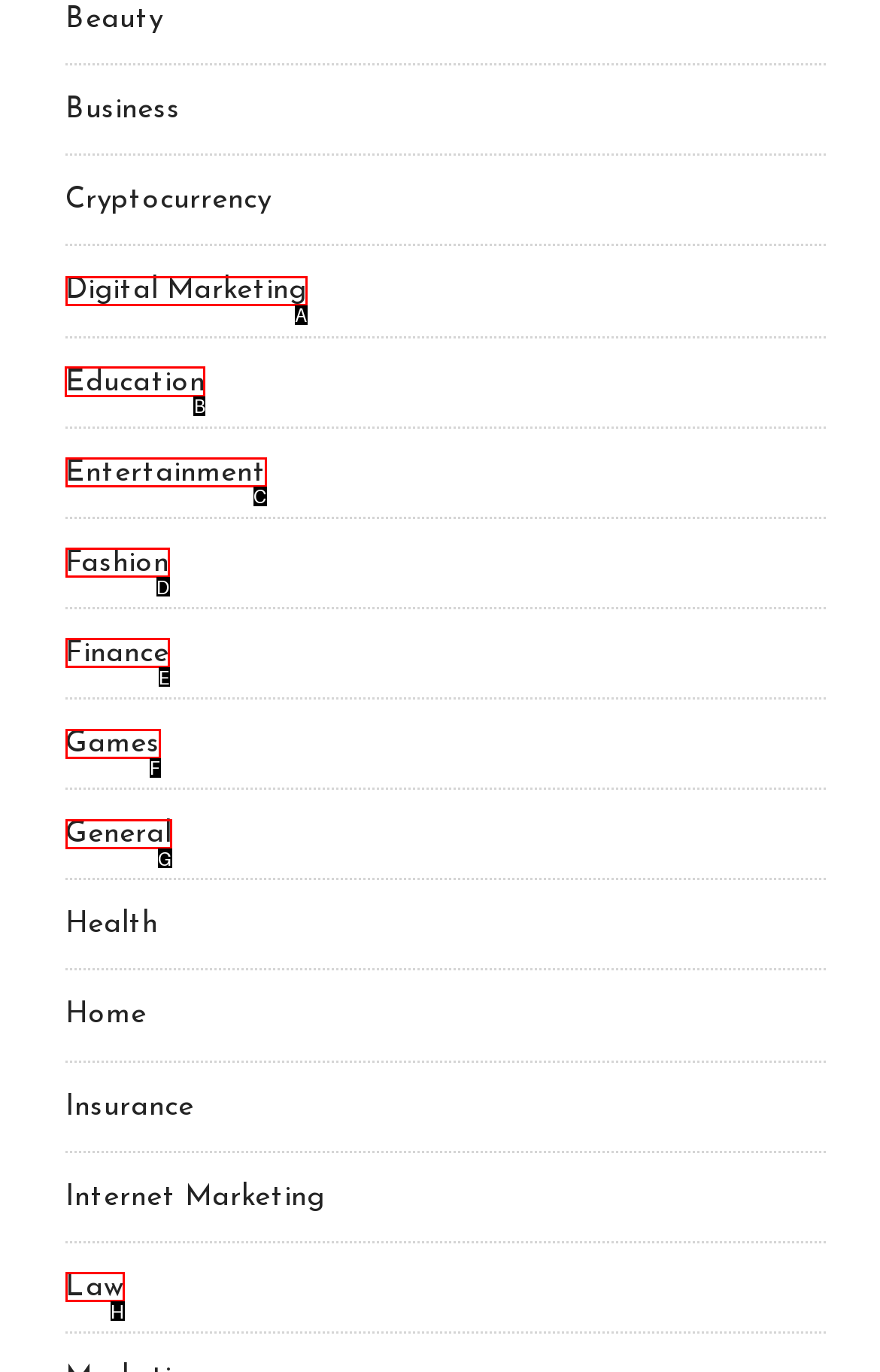Given the task: Browse Education, point out the letter of the appropriate UI element from the marked options in the screenshot.

B